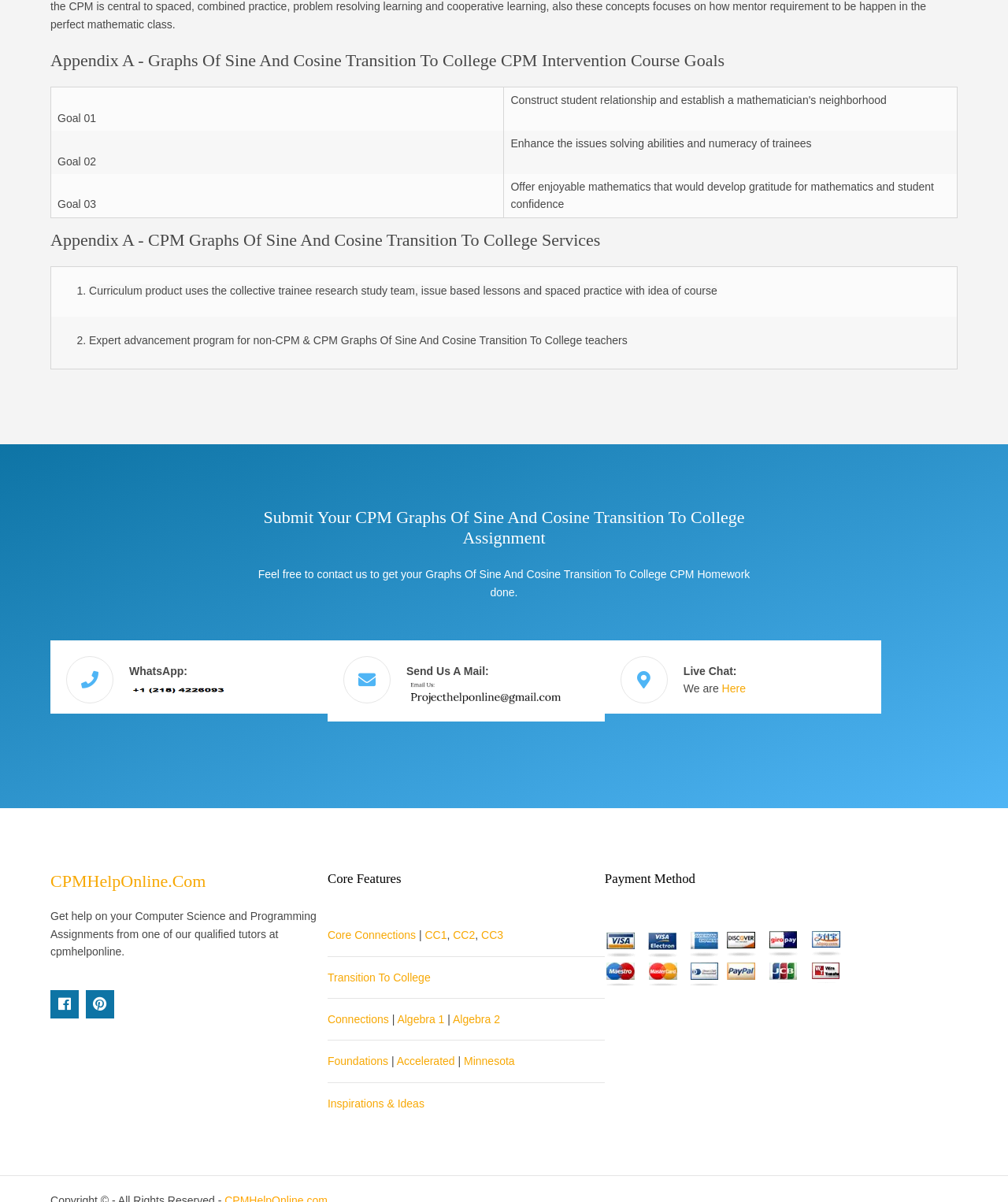Give a succinct answer to this question in a single word or phrase: 
What is the purpose of the curriculum product?

Collective student research